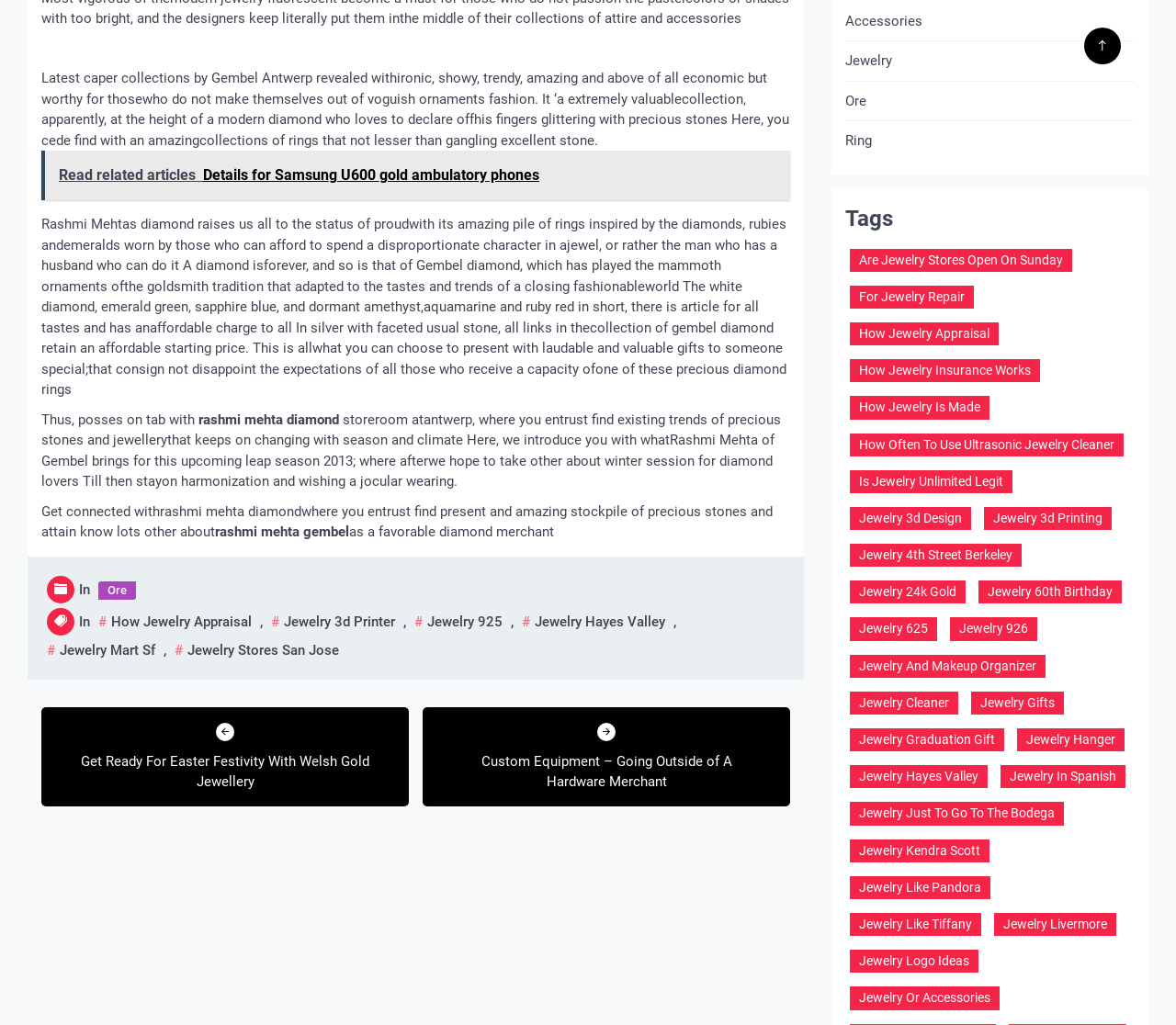Please identify the bounding box coordinates for the region that you need to click to follow this instruction: "Click on 'How Jewelry Appraisal'".

[0.08, 0.597, 0.218, 0.617]